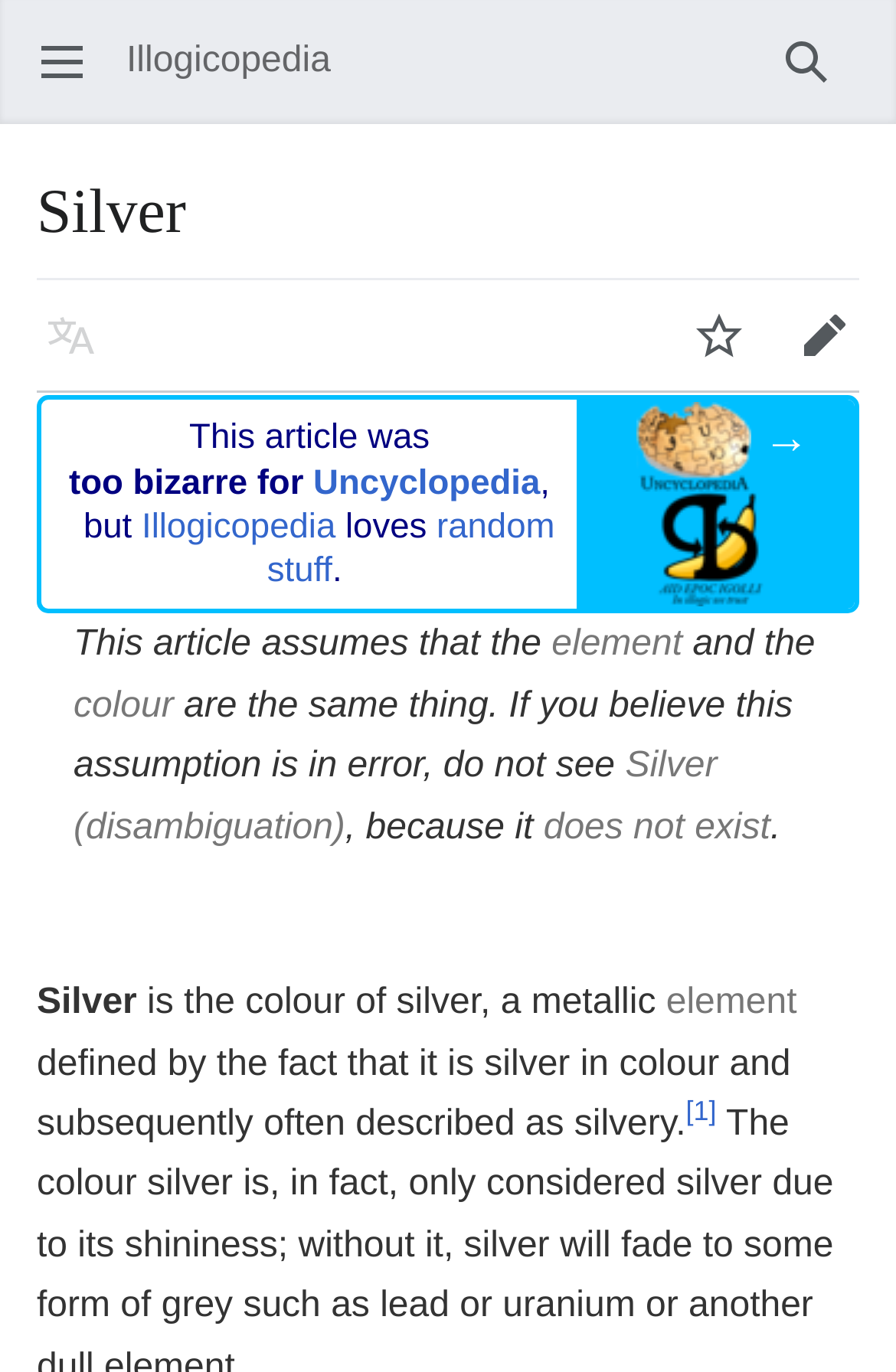Determine the bounding box coordinates of the clickable element to complete this instruction: "Edit the page". Provide the coordinates in the format of four float numbers between 0 and 1, [left, top, right, bottom].

[0.862, 0.207, 0.979, 0.284]